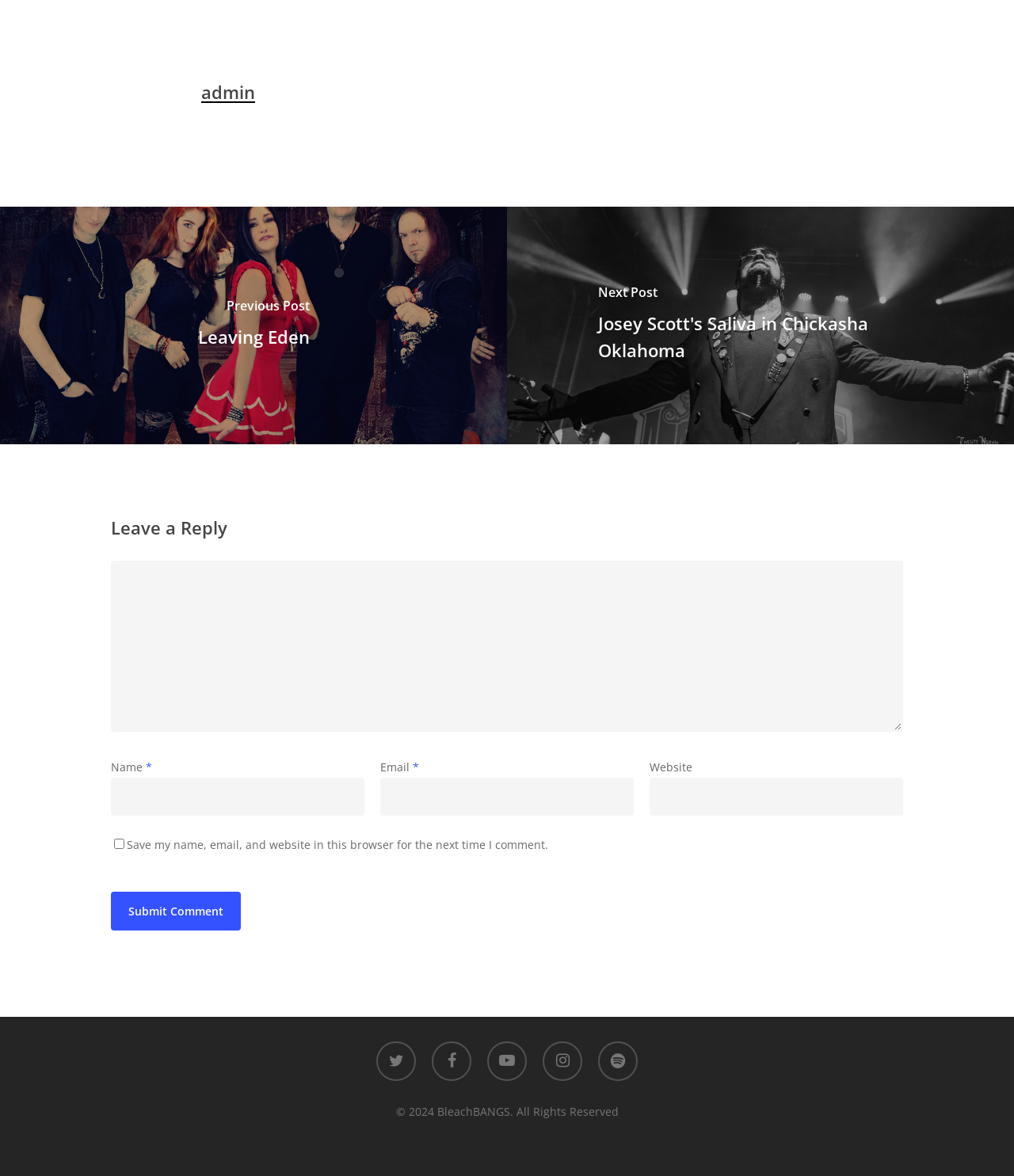Predict the bounding box coordinates of the area that should be clicked to accomplish the following instruction: "Visit the 'twitter' page". The bounding box coordinates should consist of four float numbers between 0 and 1, i.e., [left, top, right, bottom].

[0.371, 0.886, 0.41, 0.919]